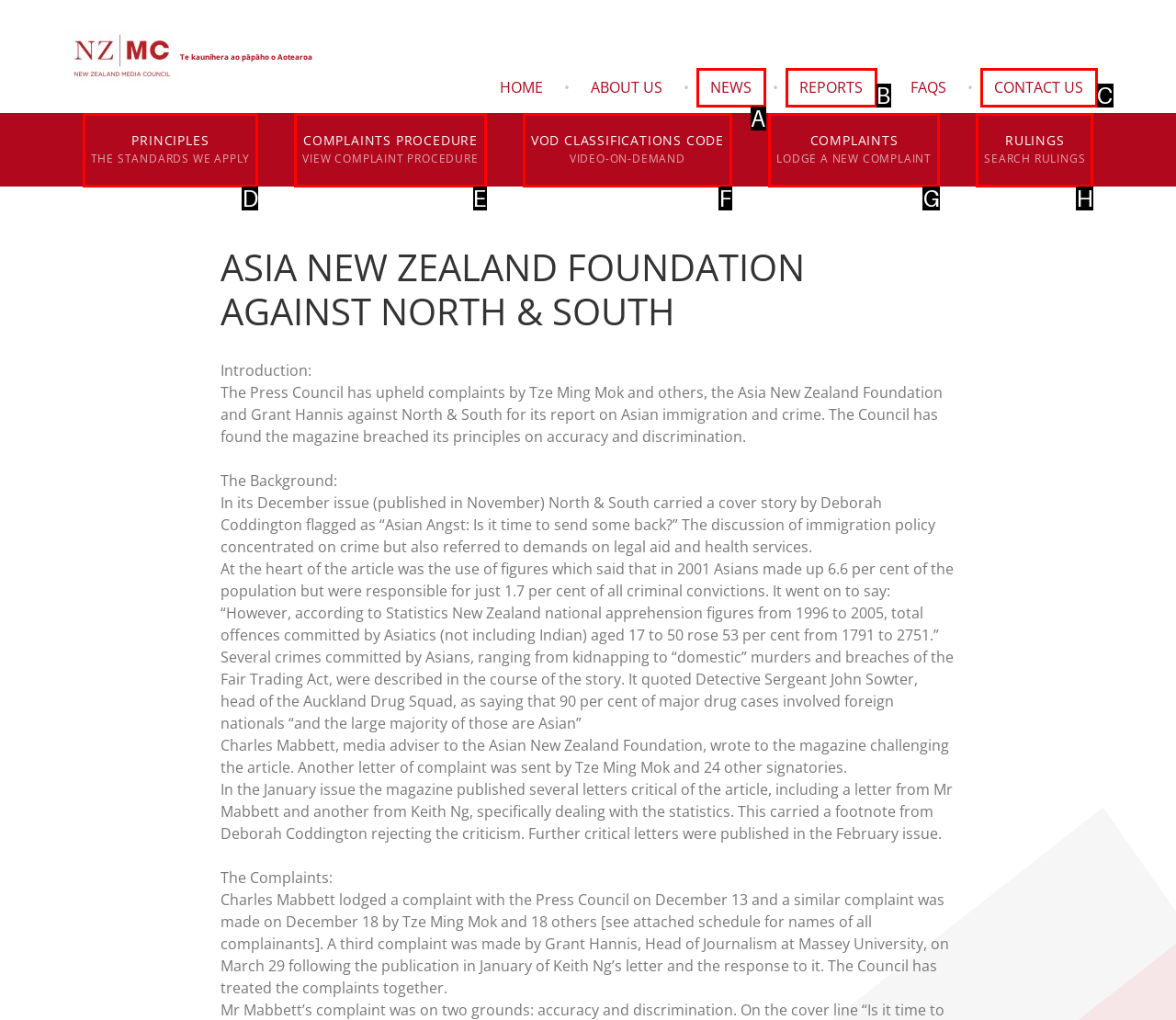Tell me which option best matches this description: VOD Classifications CodeVideo-on-Demand
Answer with the letter of the matching option directly from the given choices.

F